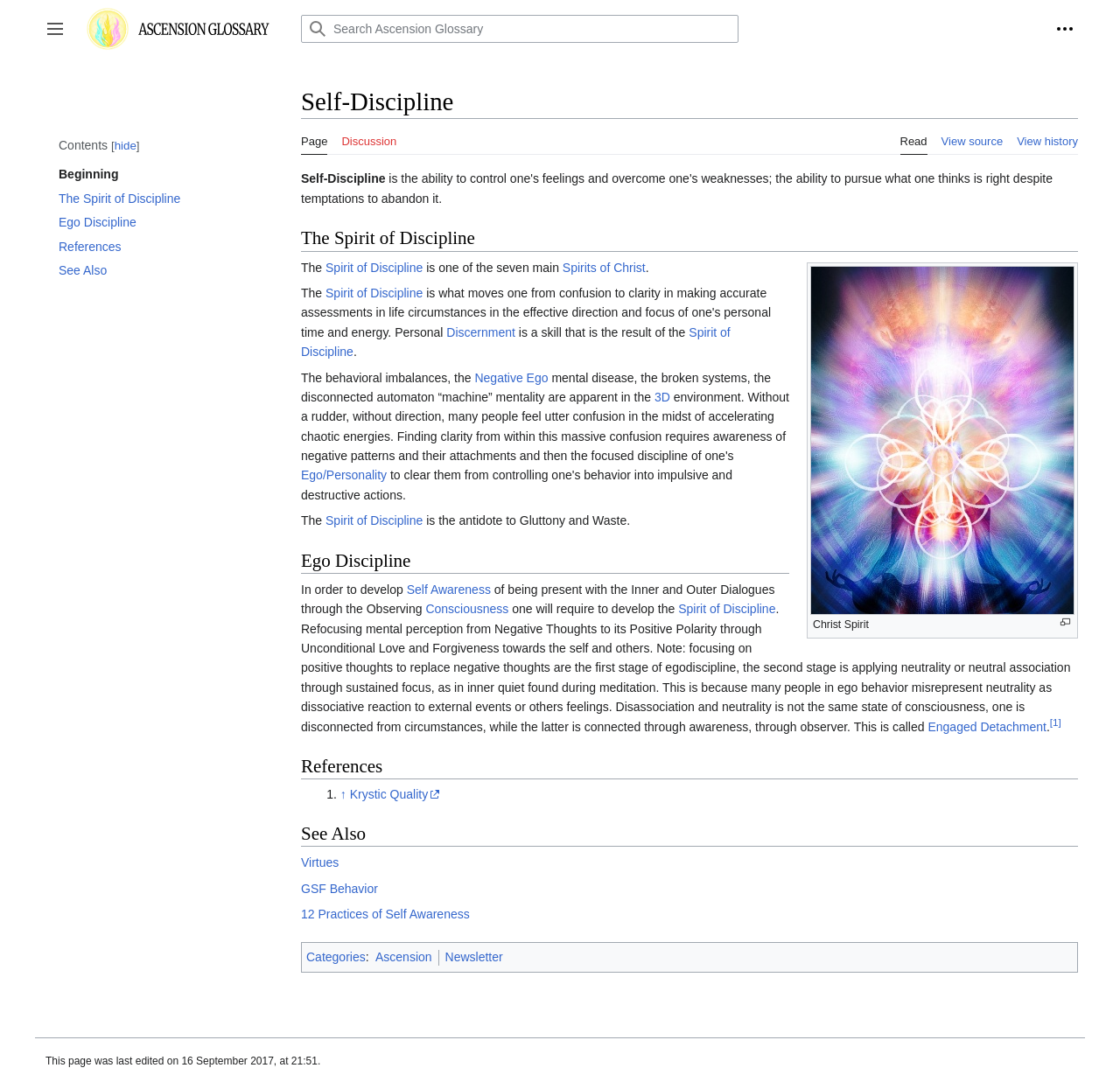Locate the bounding box coordinates of the clickable region to complete the following instruction: "Toggle sidebar."

[0.031, 0.008, 0.067, 0.046]